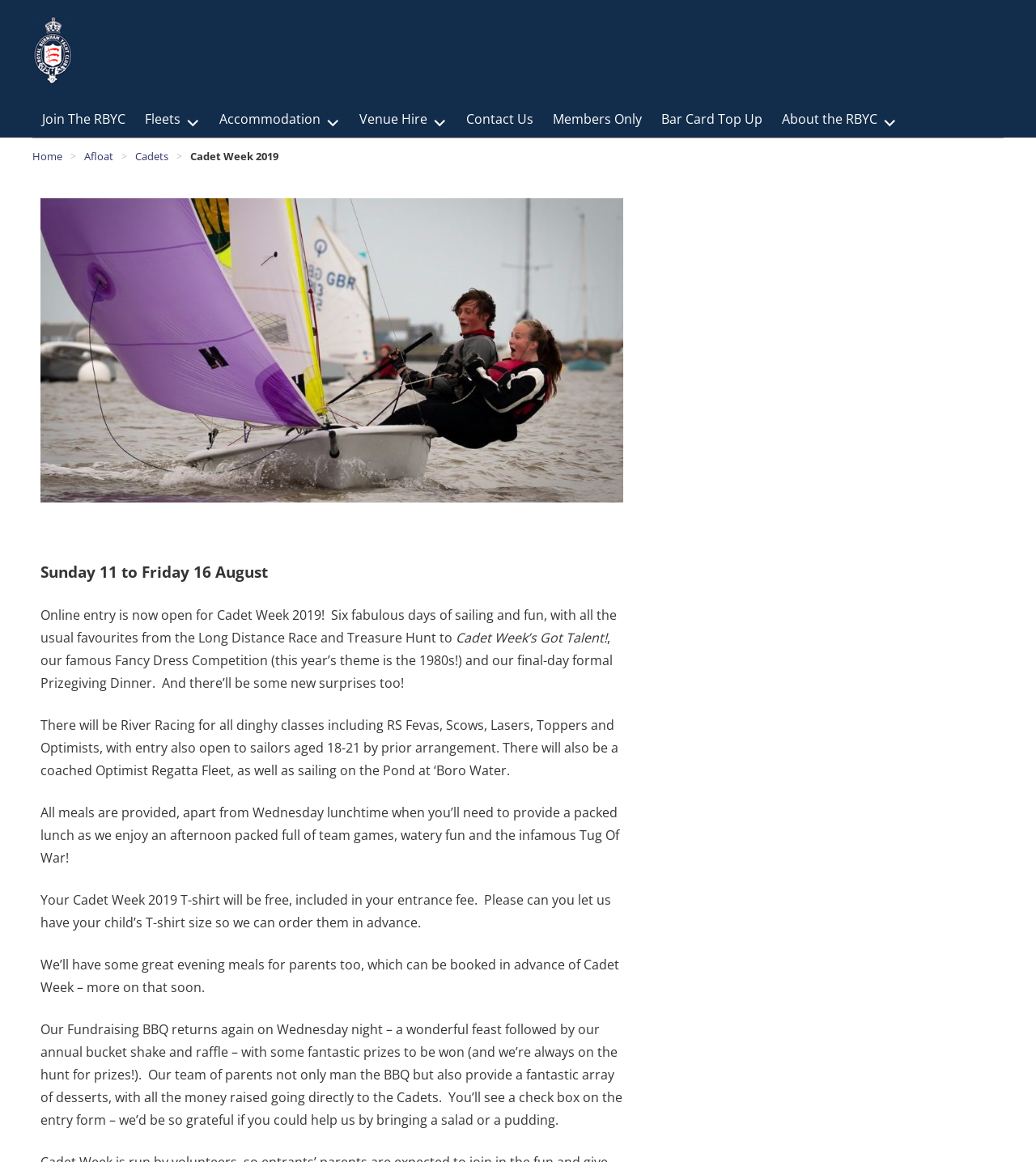Please provide a detailed answer to the question below based on the screenshot: 
What is included in the entrance fee?

I inferred this answer by reading the text that describes the events of Cadet Week 2019, which mentions 'Your Cadet Week 2019 T-shirt will be free, included in your entrance fee'.